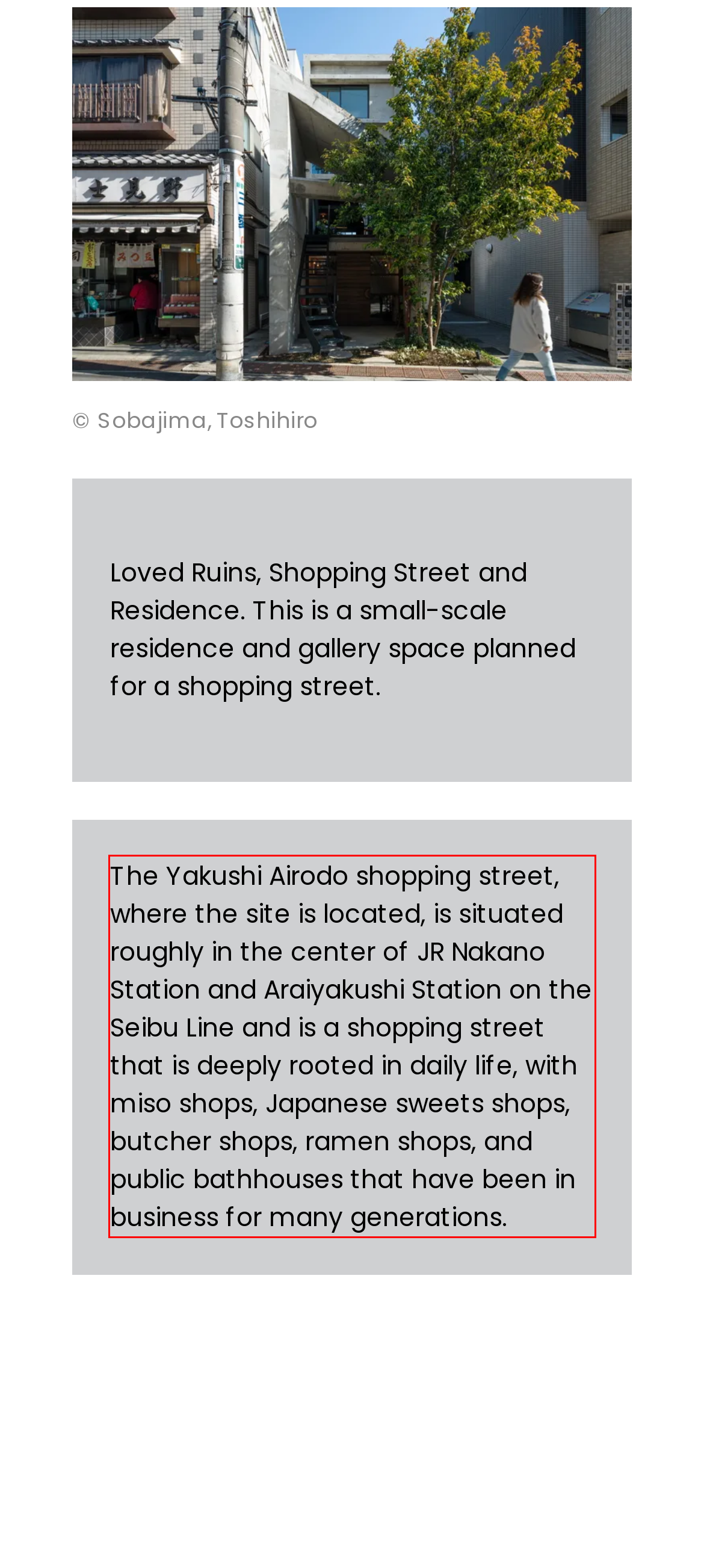You have a screenshot of a webpage with a red bounding box. Identify and extract the text content located inside the red bounding box.

The Yakushi Airodo shopping street, where the site is located, is situated roughly in the center of JR Nakano Station and Araiyakushi Station on the Seibu Line and is a shopping street that is deeply rooted in daily life, with miso shops, Japanese sweets shops, butcher shops, ramen shops, and public bathhouses that have been in business for many generations.